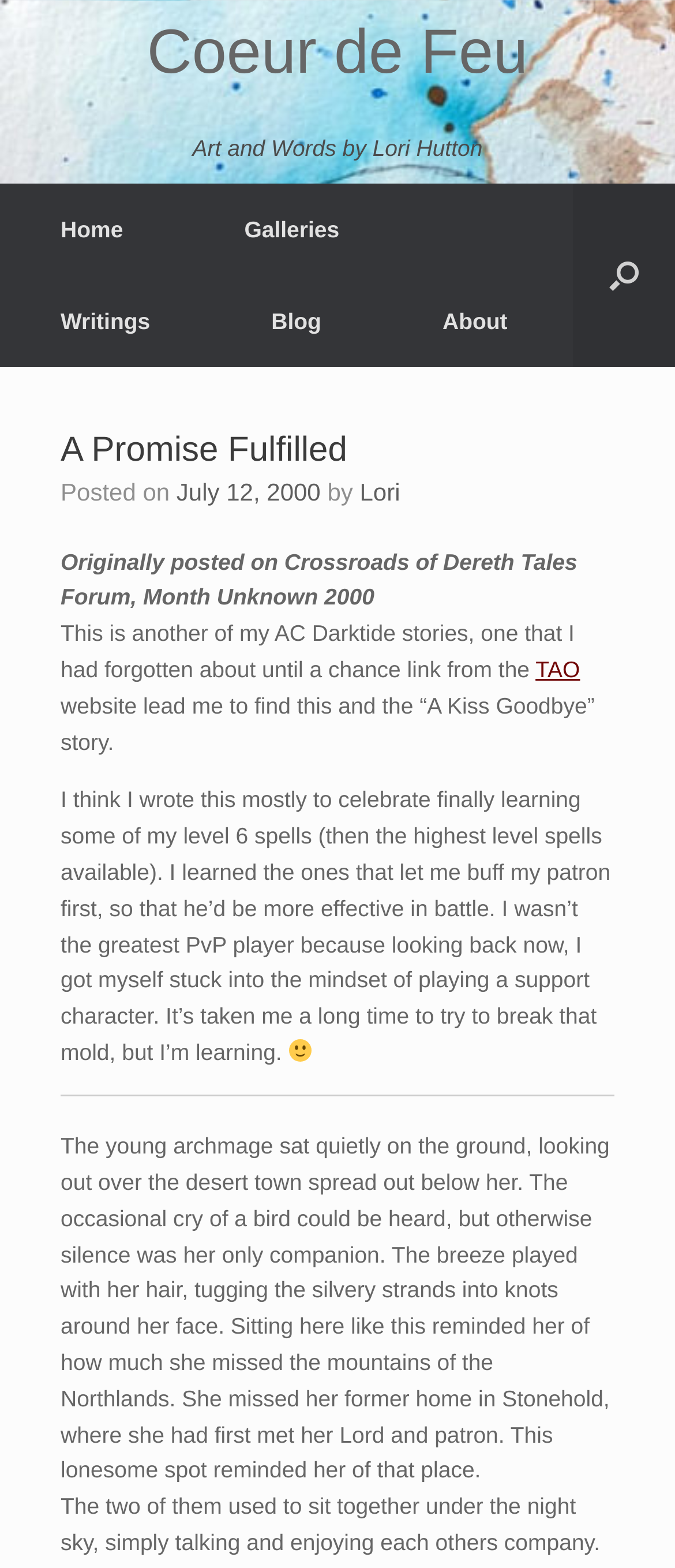Examine the image carefully and respond to the question with a detailed answer: 
What is the setting of the story?

The setting of the story is described in the text 'The young archmage sat quietly on the ground, looking out over the desert town spread out below her...' which is a static text element on the webpage.